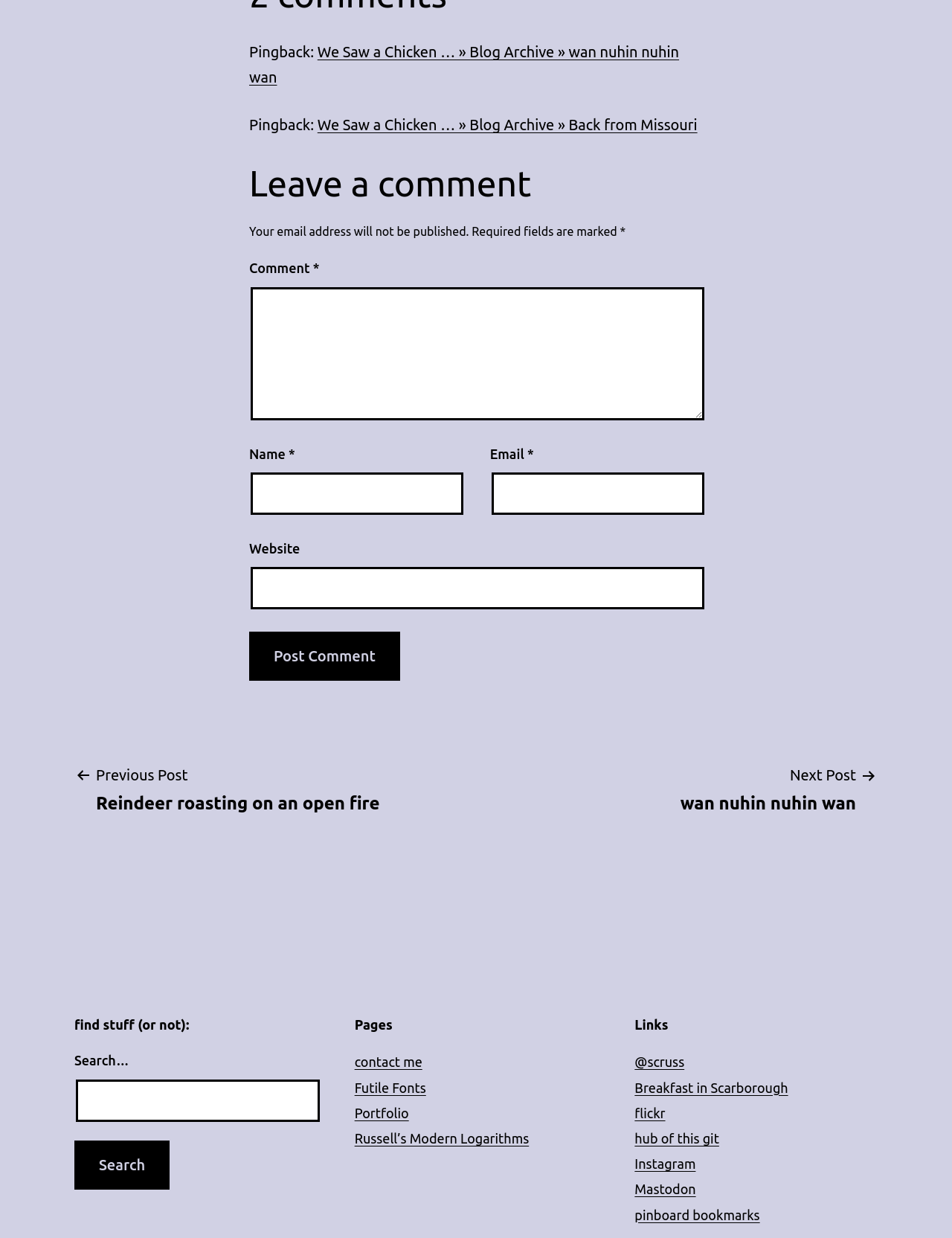Please locate the bounding box coordinates of the element's region that needs to be clicked to follow the instruction: "Search for something". The bounding box coordinates should be provided as four float numbers between 0 and 1, i.e., [left, top, right, bottom].

[0.078, 0.848, 0.333, 0.97]